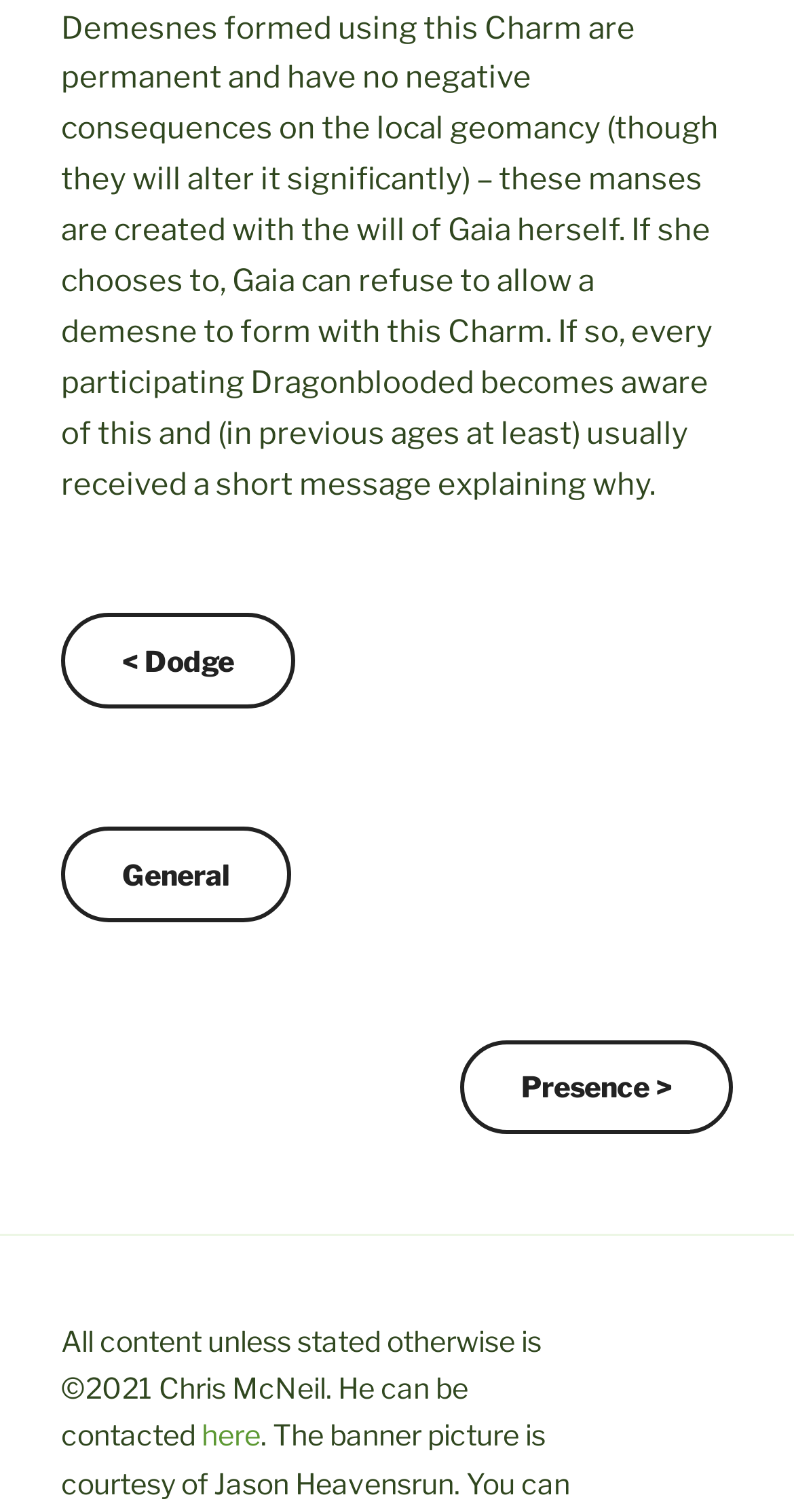Locate the bounding box coordinates of the UI element described by: "< Dodge". The bounding box coordinates should consist of four float numbers between 0 and 1, i.e., [left, top, right, bottom].

[0.077, 0.405, 0.372, 0.468]